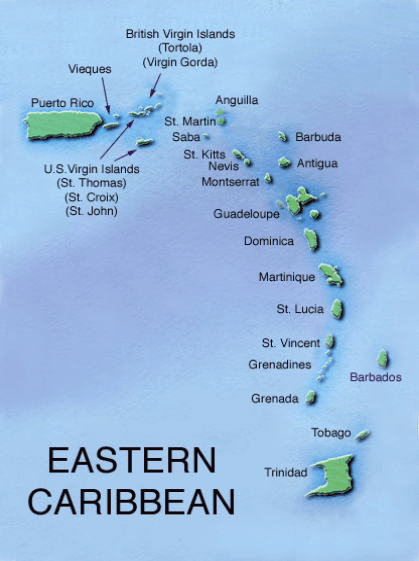What is the title displayed at the bottom of the map?
Provide an in-depth and detailed explanation in response to the question.

The title 'EASTERN CARIBBEAN' is prominently displayed at the bottom of the map, emphasizing the geographical focus of the visual representation, which provides an overview of the islands in the region.